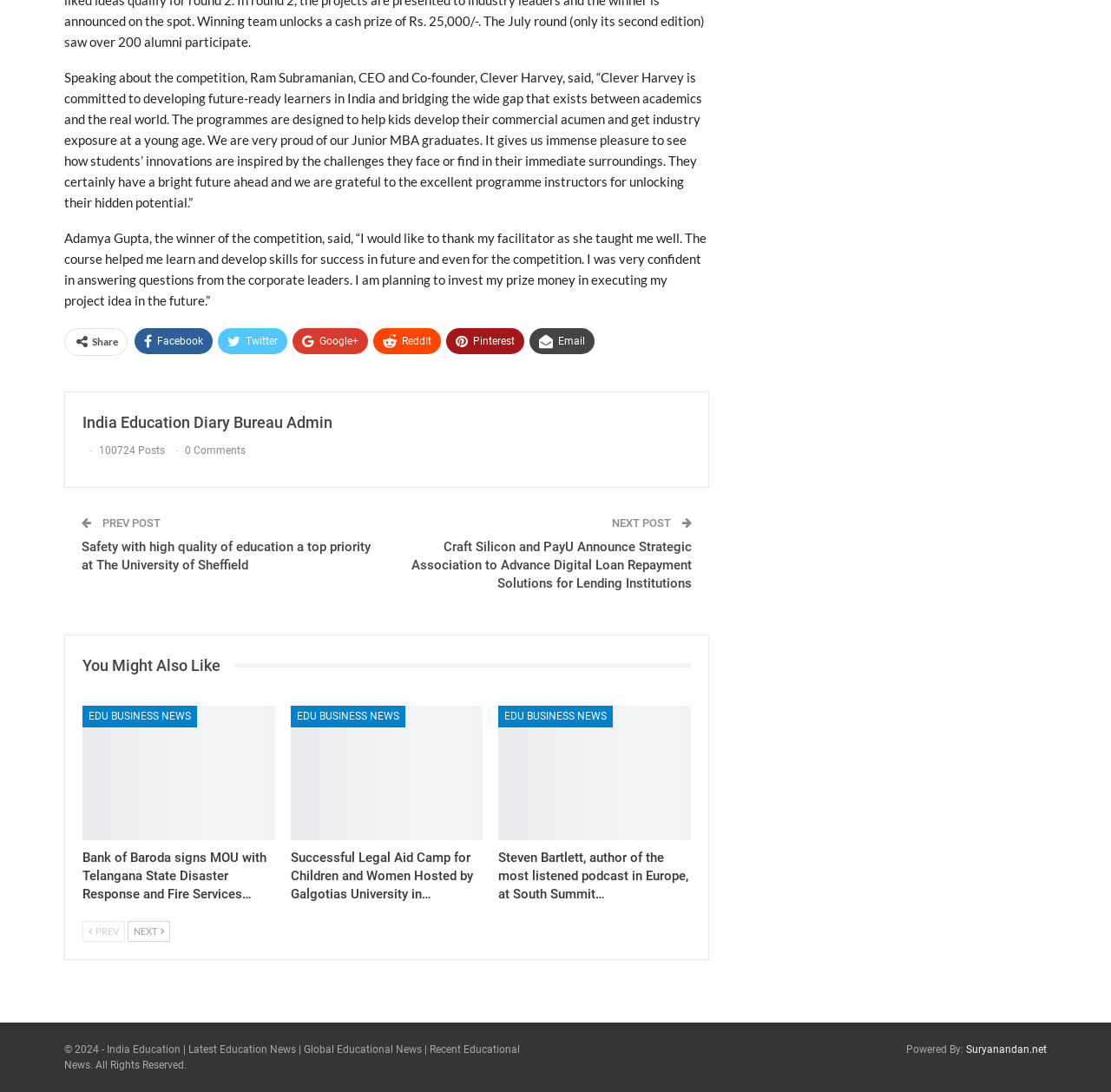Provide the bounding box coordinates, formatted as (top-left x, top-left y, bottom-right x, bottom-right y), with all values being floating point numbers between 0 and 1. Identify the bounding box of the UI element that matches the description: India Education Diary Bureau Admin

[0.074, 0.379, 0.299, 0.395]